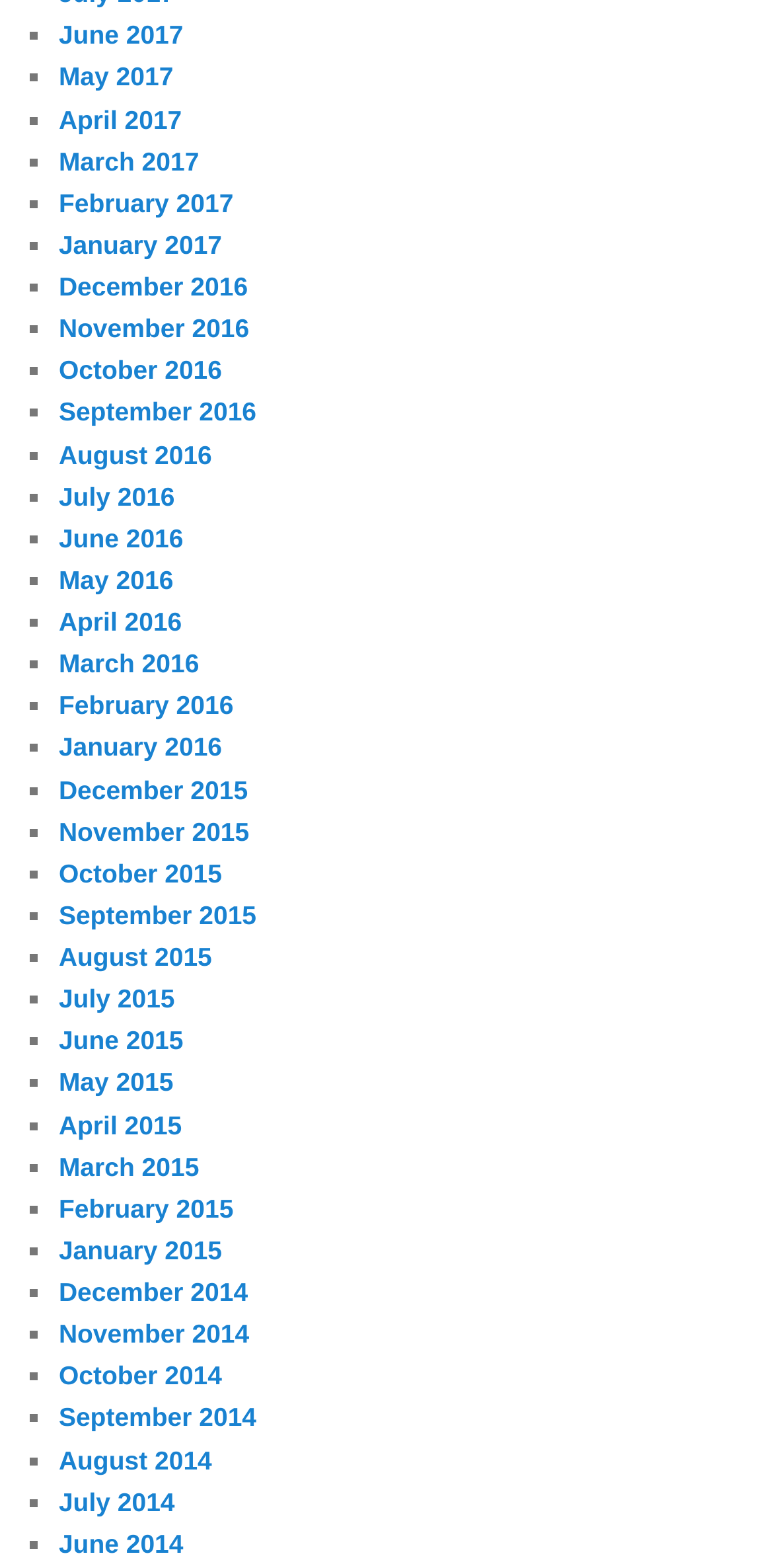How many months are listed on this webpage?
Provide a detailed answer to the question, using the image to inform your response.

I counted the number of links on the webpage, each representing a month, and found 24 links.